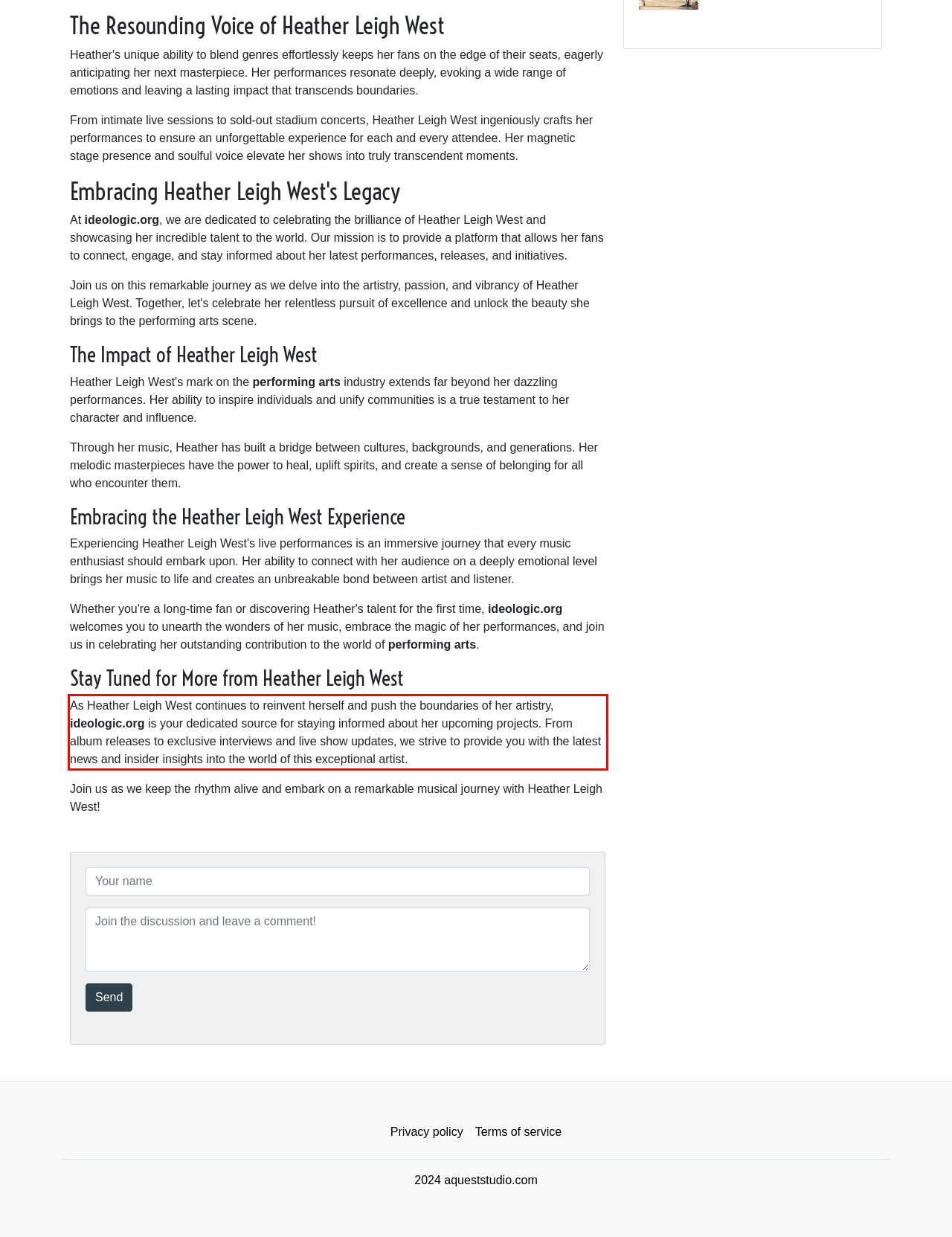Using OCR, extract the text content found within the red bounding box in the given webpage screenshot.

As Heather Leigh West continues to reinvent herself and push the boundaries of her artistry, ideologic.org is your dedicated source for staying informed about her upcoming projects. From album releases to exclusive interviews and live show updates, we strive to provide you with the latest news and insider insights into the world of this exceptional artist.